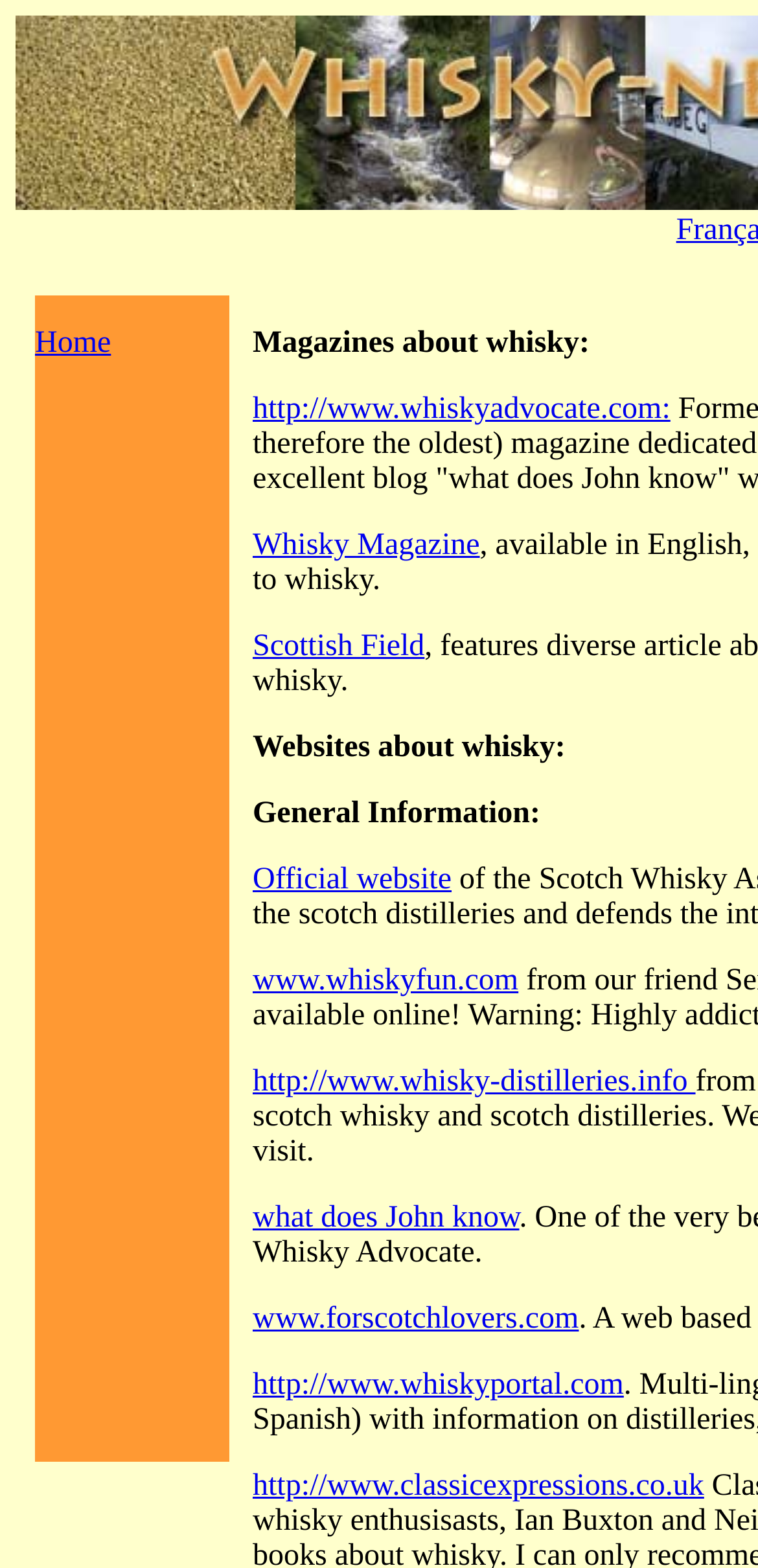Find the coordinates for the bounding box of the element with this description: "what does John know".

[0.333, 0.766, 0.685, 0.787]